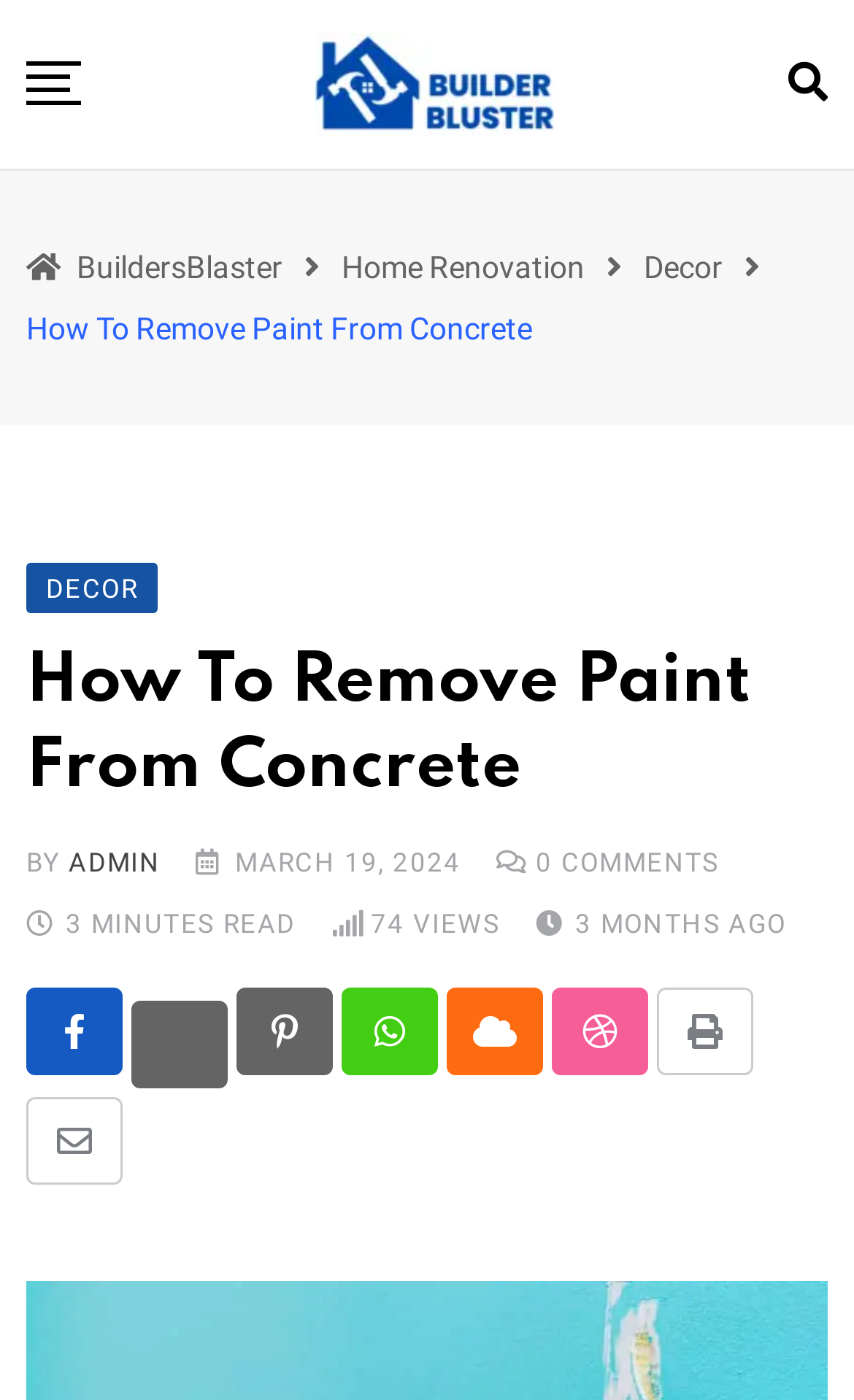Using the element description: "Share via Email", determine the bounding box coordinates. The coordinates should be in the format [left, top, right, bottom], with values between 0 and 1.

[0.031, 0.784, 0.144, 0.847]